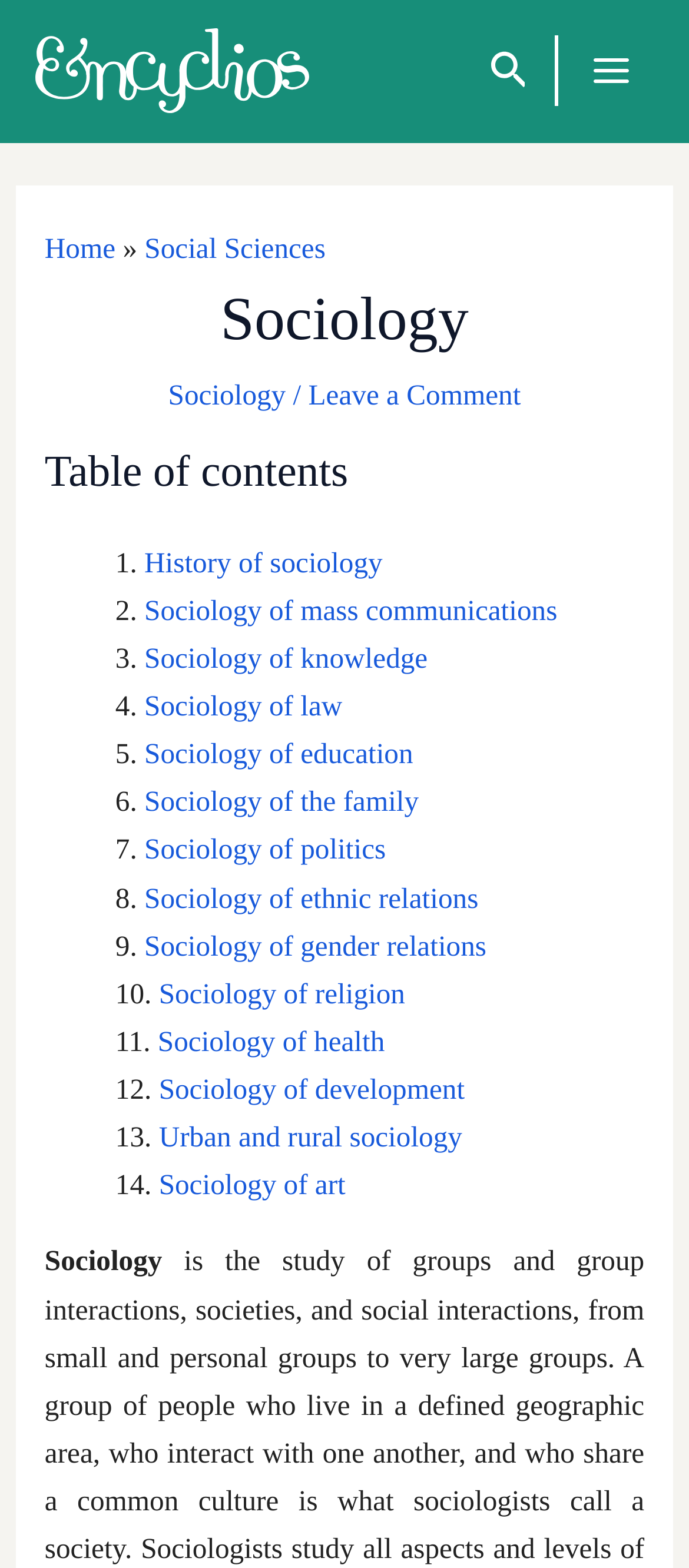Using the information from the screenshot, answer the following question thoroughly:
What is the main topic of the webpage?

The main topic of the webpage can be determined by looking at the heading element, which says 'Sociology'. This is also supported by the breadcrumbs navigation, which shows 'Social Sciences' and then 'Sociology'.